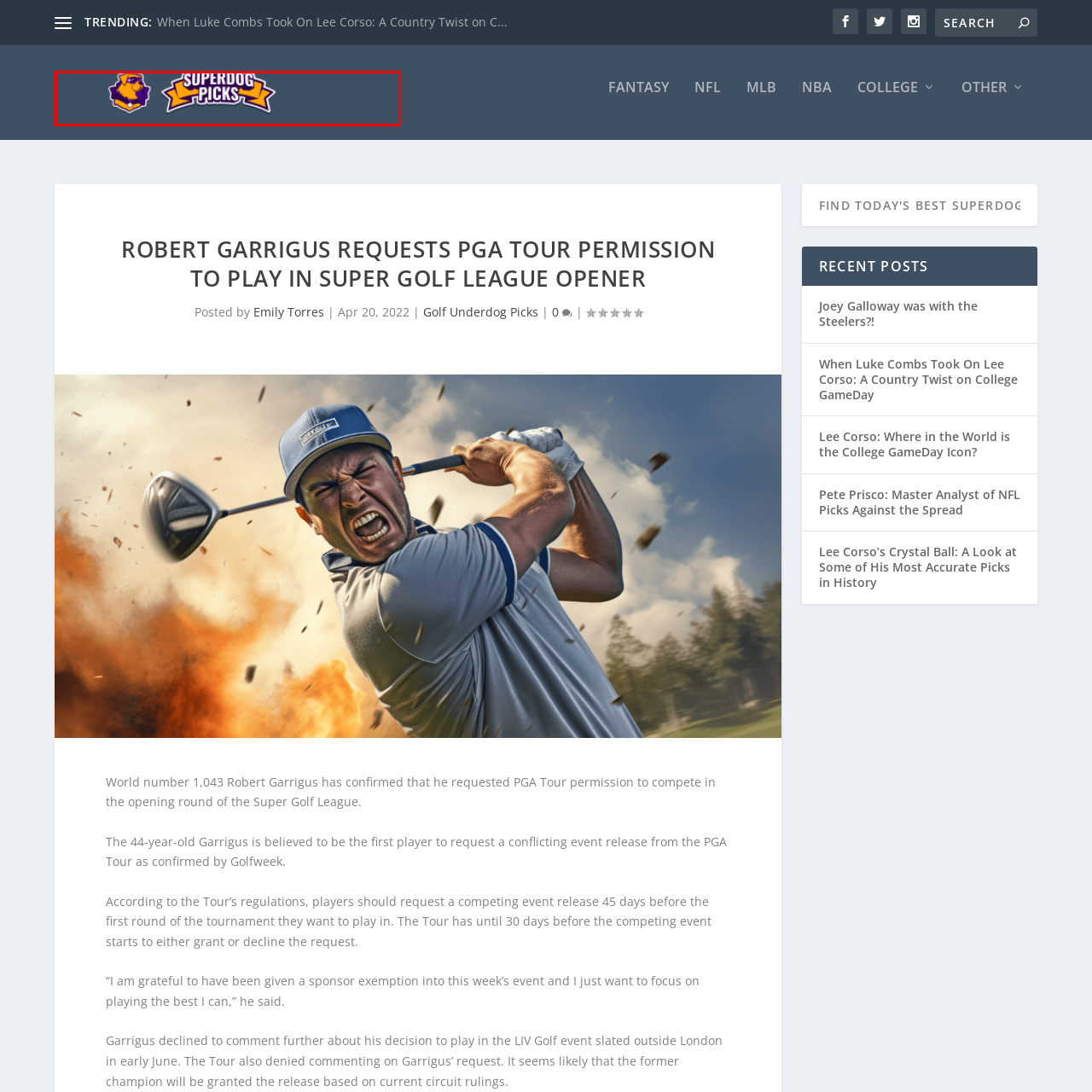What type of brand is 'Superdog Picks' likely to be?
Inspect the image indicated by the red outline and answer the question with a single word or short phrase.

Sports-related